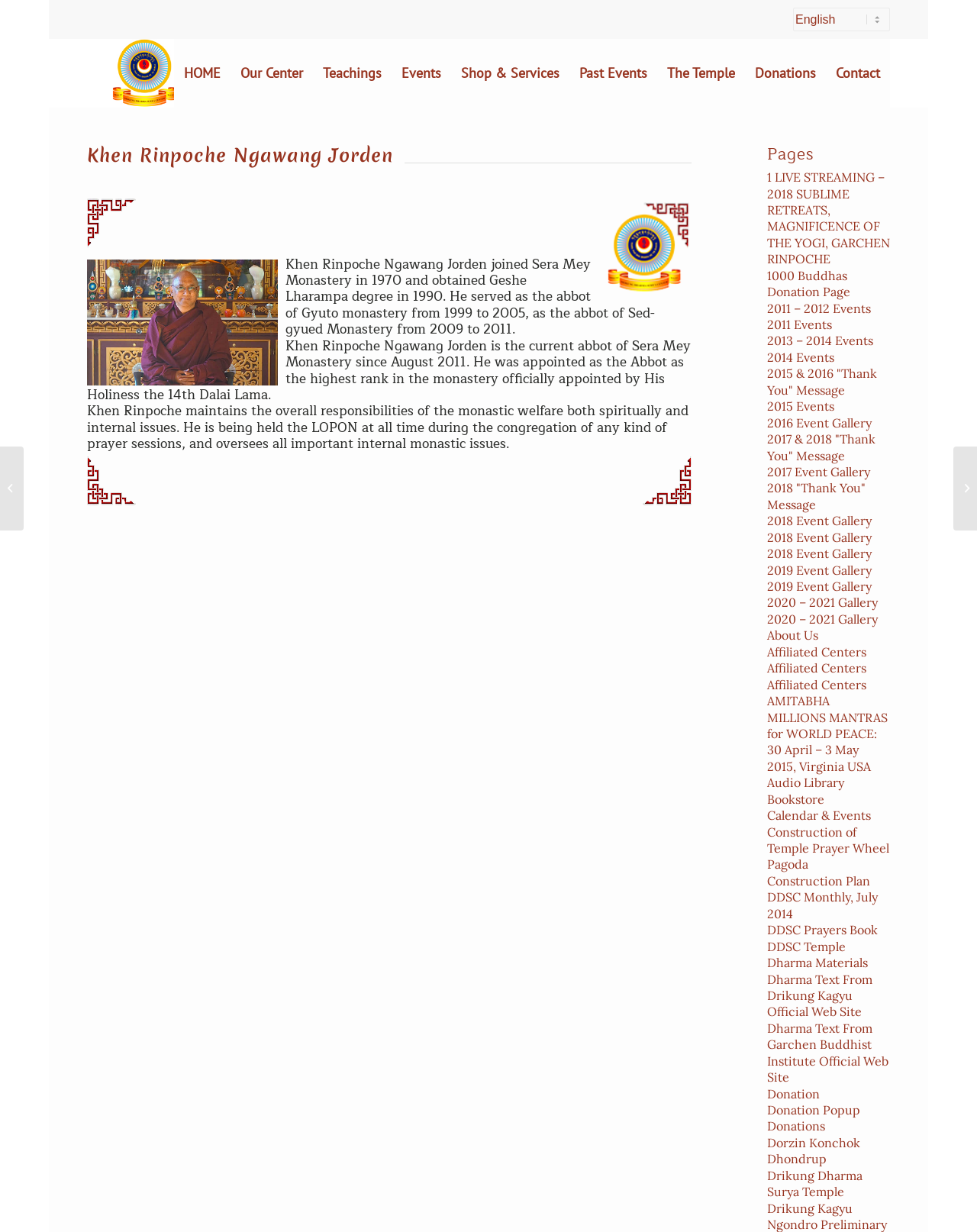Find the bounding box coordinates of the clickable area that will achieve the following instruction: "Check the 2018 SUBLIME RETREATS event".

[0.785, 0.138, 0.911, 0.216]